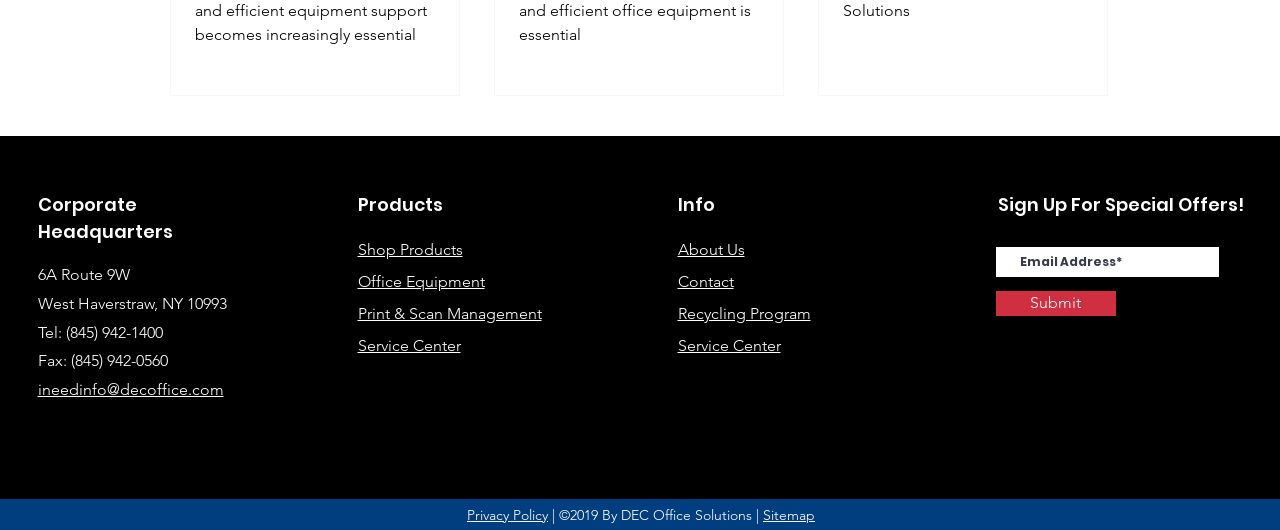What is the purpose of the 'Sign Up For Special Offers!' section?
Can you provide a detailed and comprehensive answer to the question?

I inferred the purpose of the 'Sign Up For Special Offers!' section by looking at the heading and the input field for email address, which suggests that users can enter their email address to receive special offers from the company.